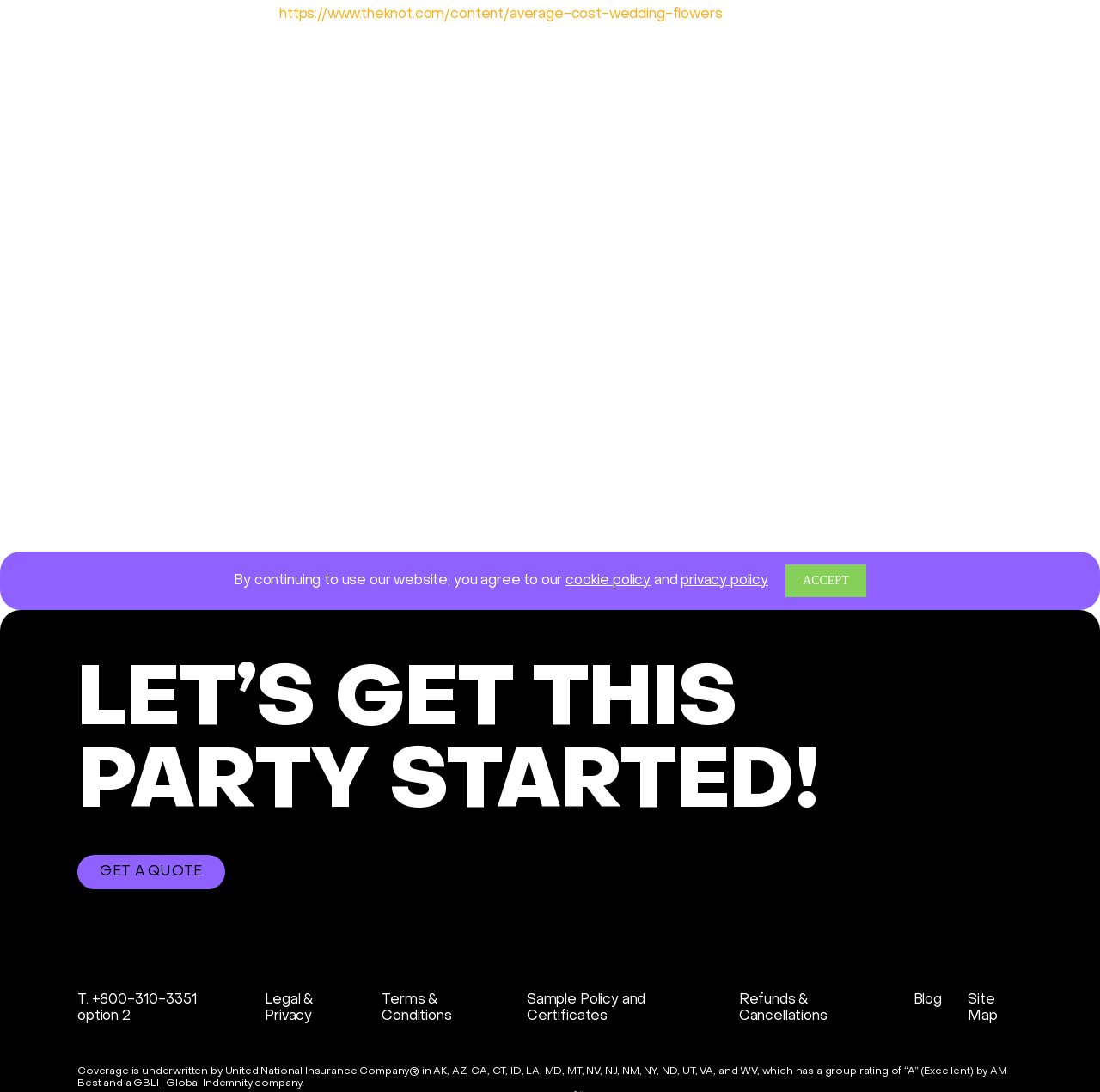Please identify the bounding box coordinates of the element that needs to be clicked to execute the following command: "Read about event insurance". Provide the bounding box using four float numbers between 0 and 1, formatted as [left, top, right, bottom].

[0.656, 0.316, 0.93, 0.568]